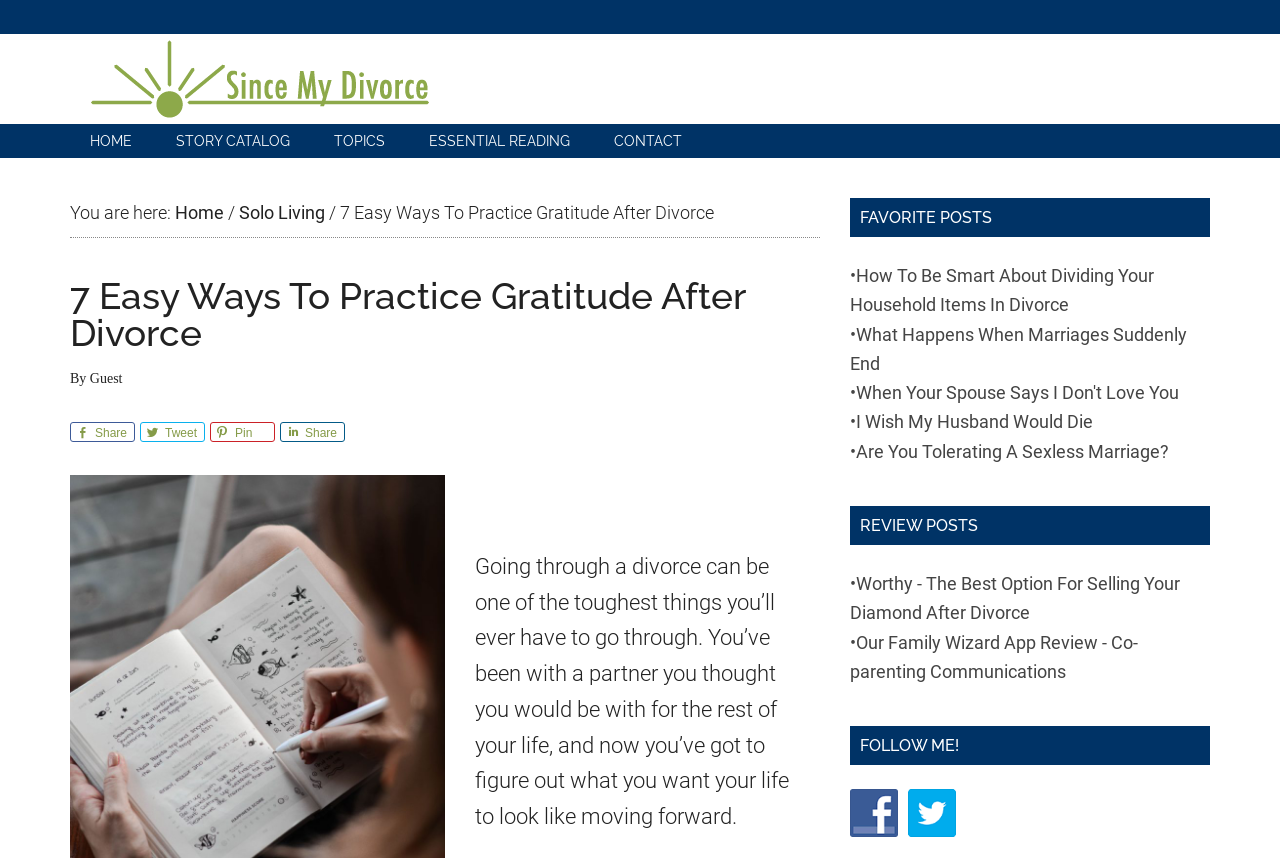Extract the bounding box coordinates of the UI element described: "Since My Divorce". Provide the coordinates in the format [left, top, right, bottom] with values ranging from 0 to 1.

[0.055, 0.04, 0.945, 0.145]